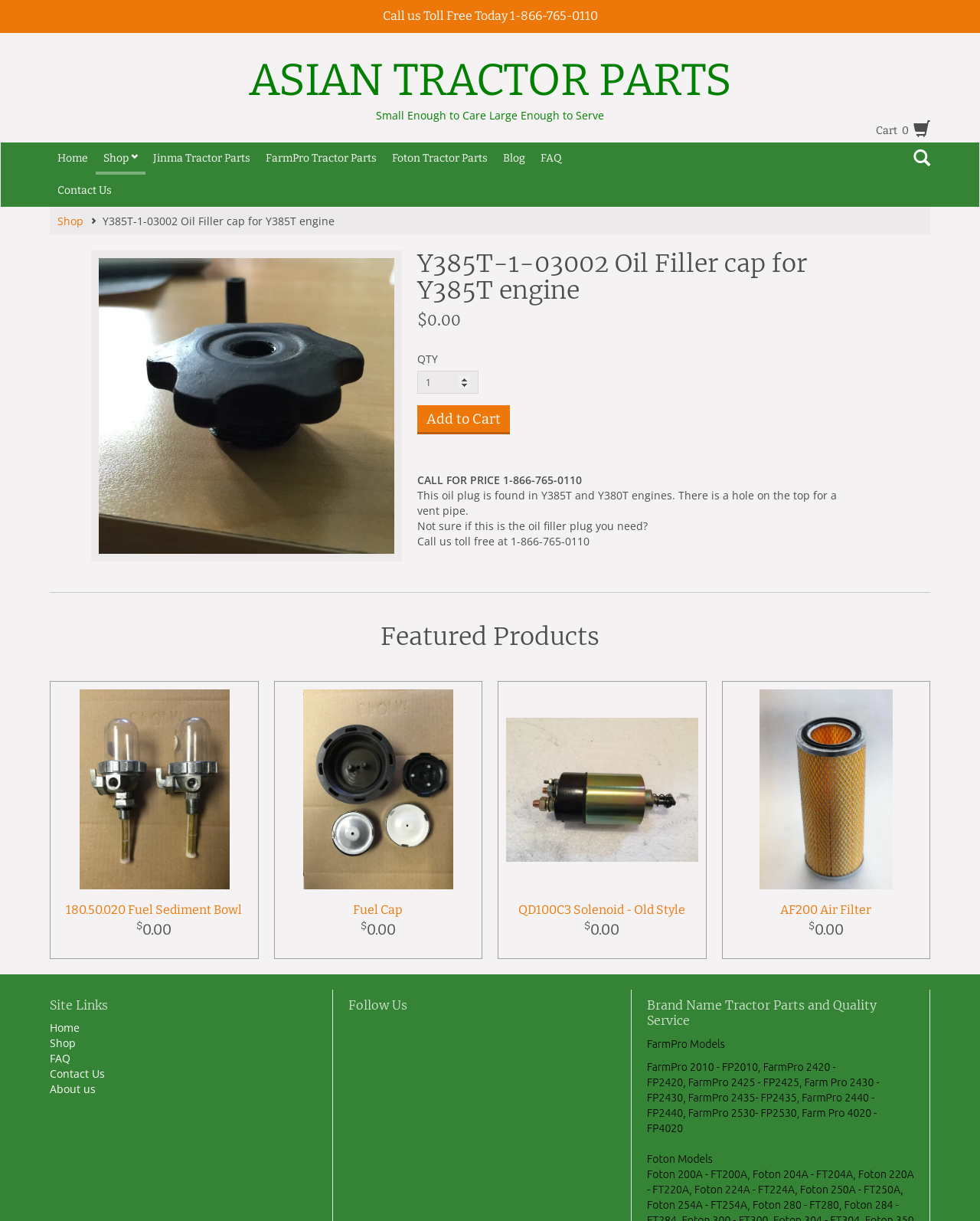Determine the coordinates of the bounding box for the clickable area needed to execute this instruction: "Call us toll free".

[0.39, 0.007, 0.61, 0.019]